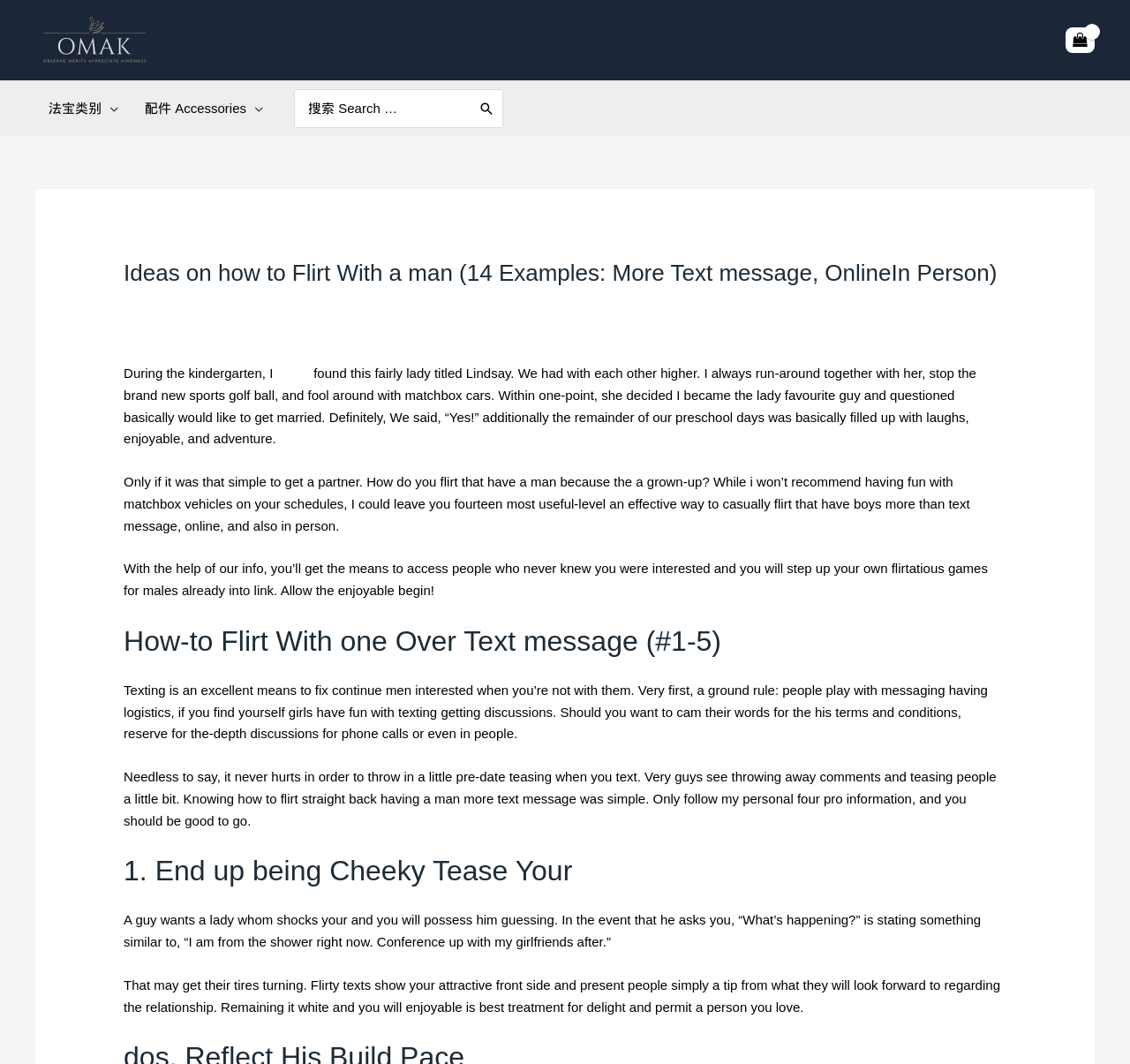Please specify the bounding box coordinates of the area that should be clicked to accomplish the following instruction: "View shopping cart". The coordinates should consist of four float numbers between 0 and 1, i.e., [left, top, right, bottom].

[0.943, 0.026, 0.969, 0.05]